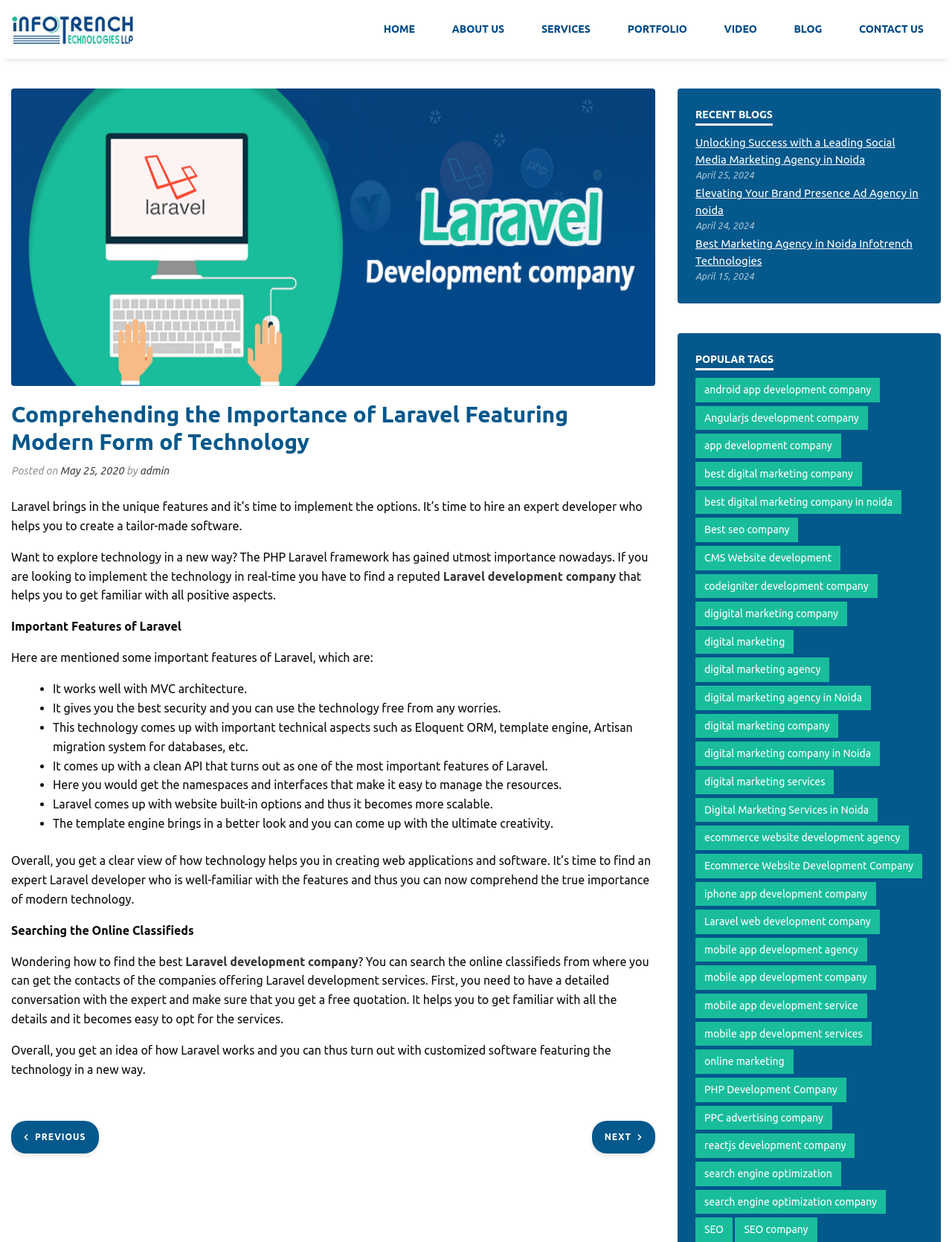Find the bounding box coordinates corresponding to the UI element with the description: "Ecommerce Website Development Company". The coordinates should be formatted as [left, top, right, bottom], with values as floats between 0 and 1.

[0.73, 0.687, 0.969, 0.707]